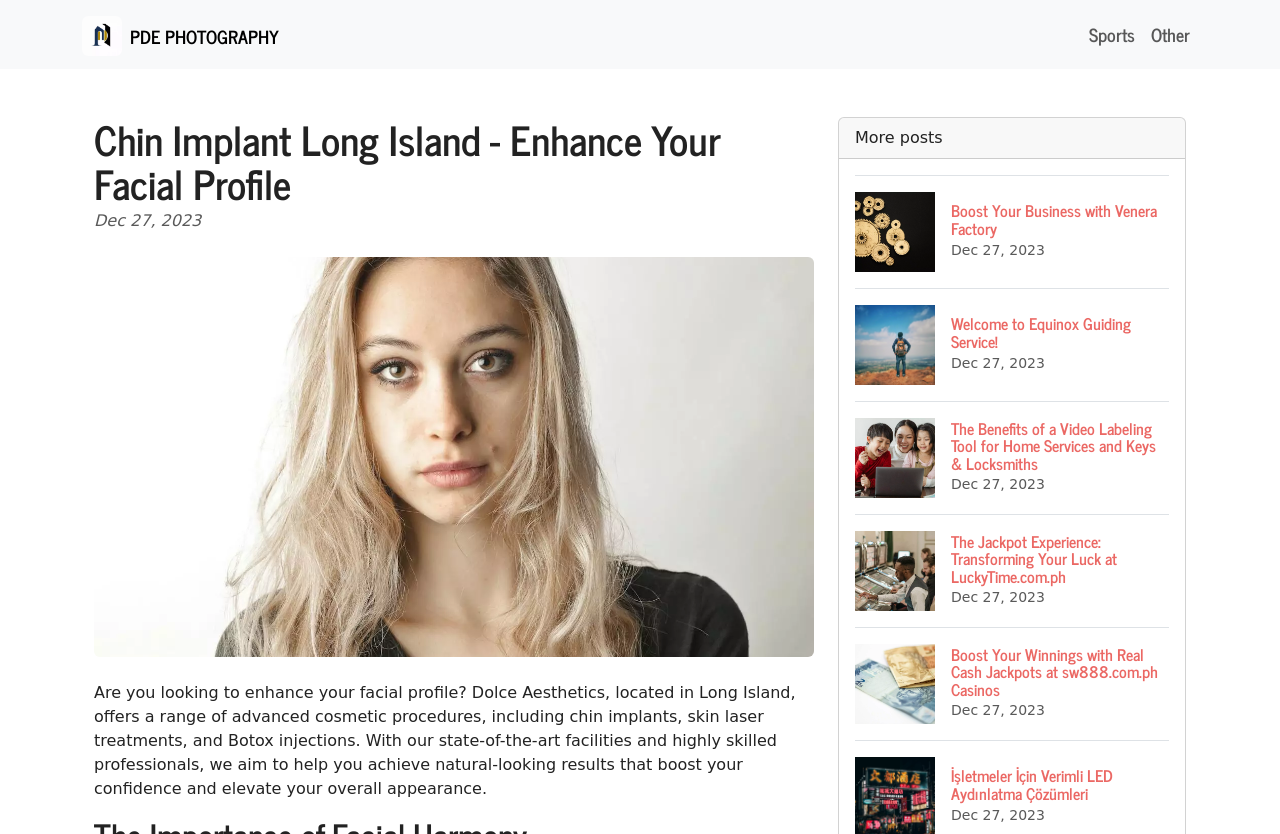Please locate the bounding box coordinates of the element that should be clicked to achieve the given instruction: "Learn about Boost Your Business with Venera Factory".

[0.668, 0.21, 0.913, 0.345]